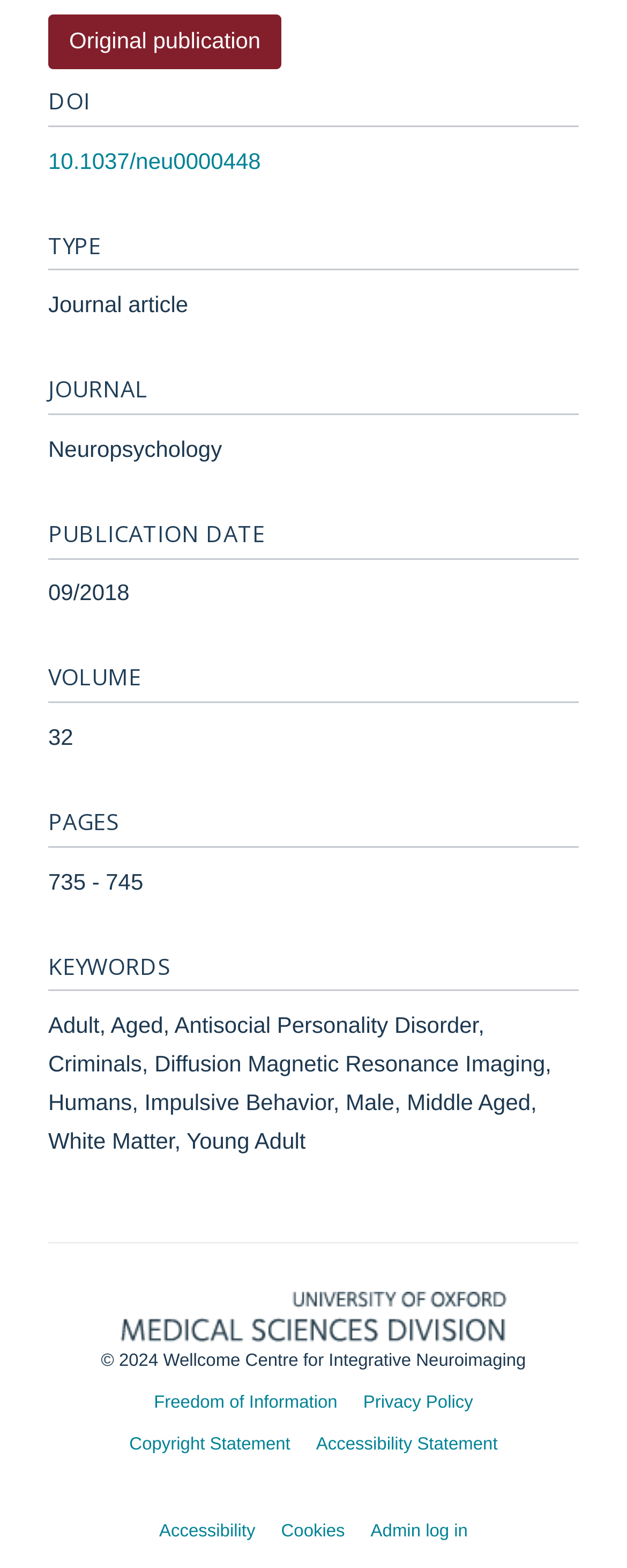Given the element description, predict the bounding box coordinates in the format (top-left x, top-left y, bottom-right x, bottom-right y), using floating point numbers between 0 and 1: 10.1037/neu0000448

[0.077, 0.094, 0.416, 0.111]